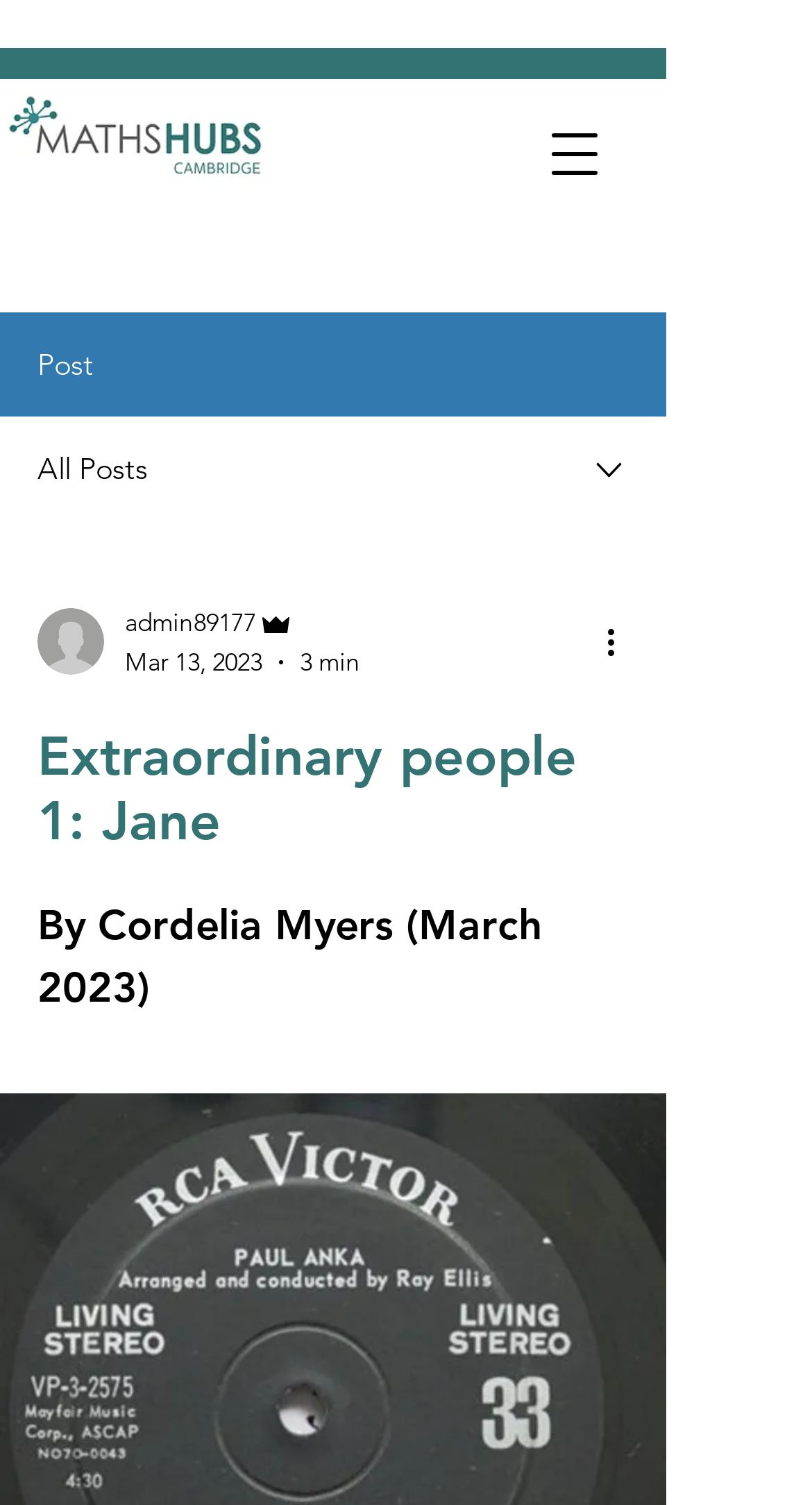What is the reading time of the post?
With the help of the image, please provide a detailed response to the question.

The reading time is mentioned in a generic element with the text '3 min' at the middle of the webpage, with a bounding box of [0.369, 0.428, 0.444, 0.449].